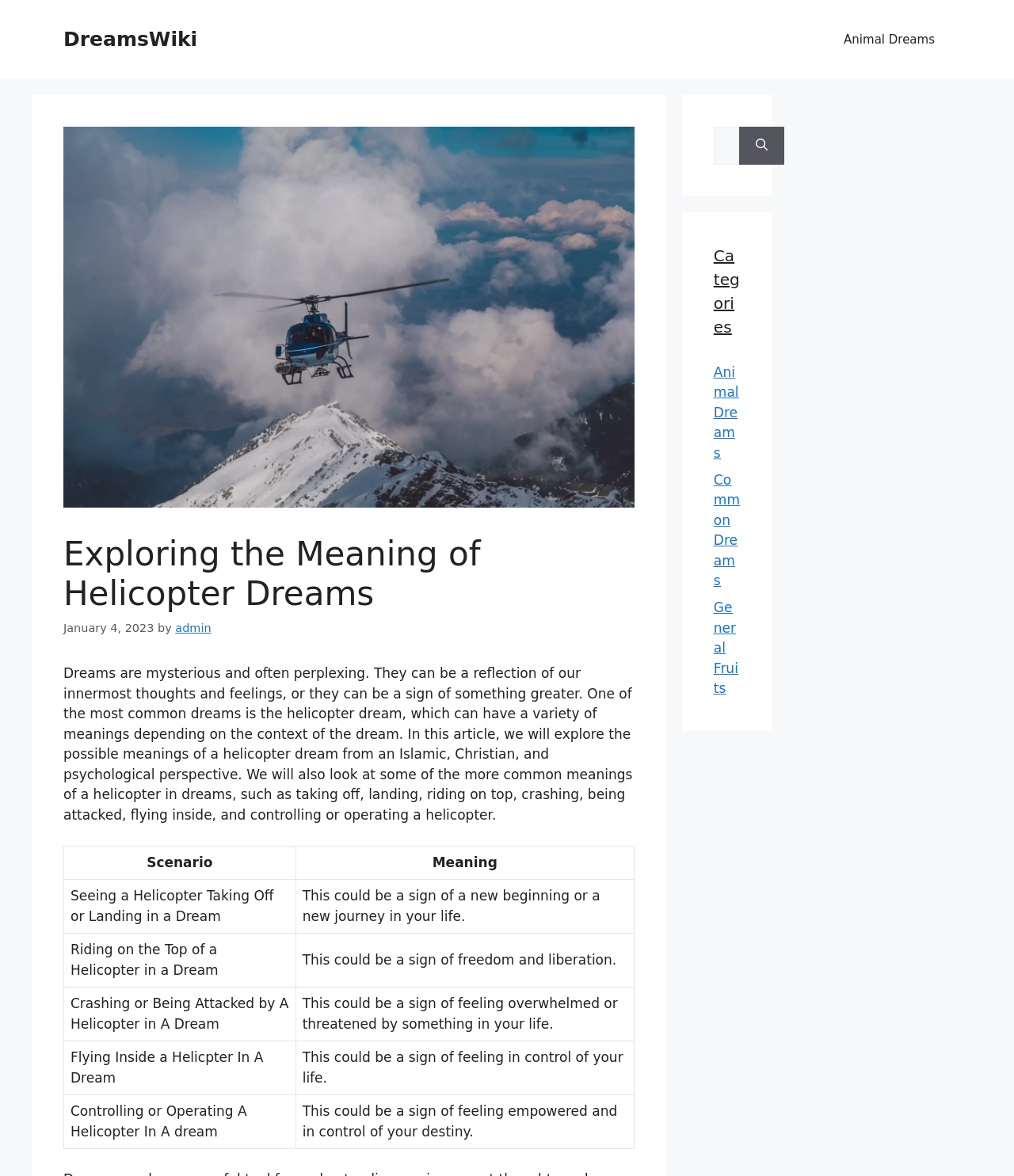Locate the bounding box coordinates of the area where you should click to accomplish the instruction: "Click on the admin link".

[0.173, 0.528, 0.208, 0.539]